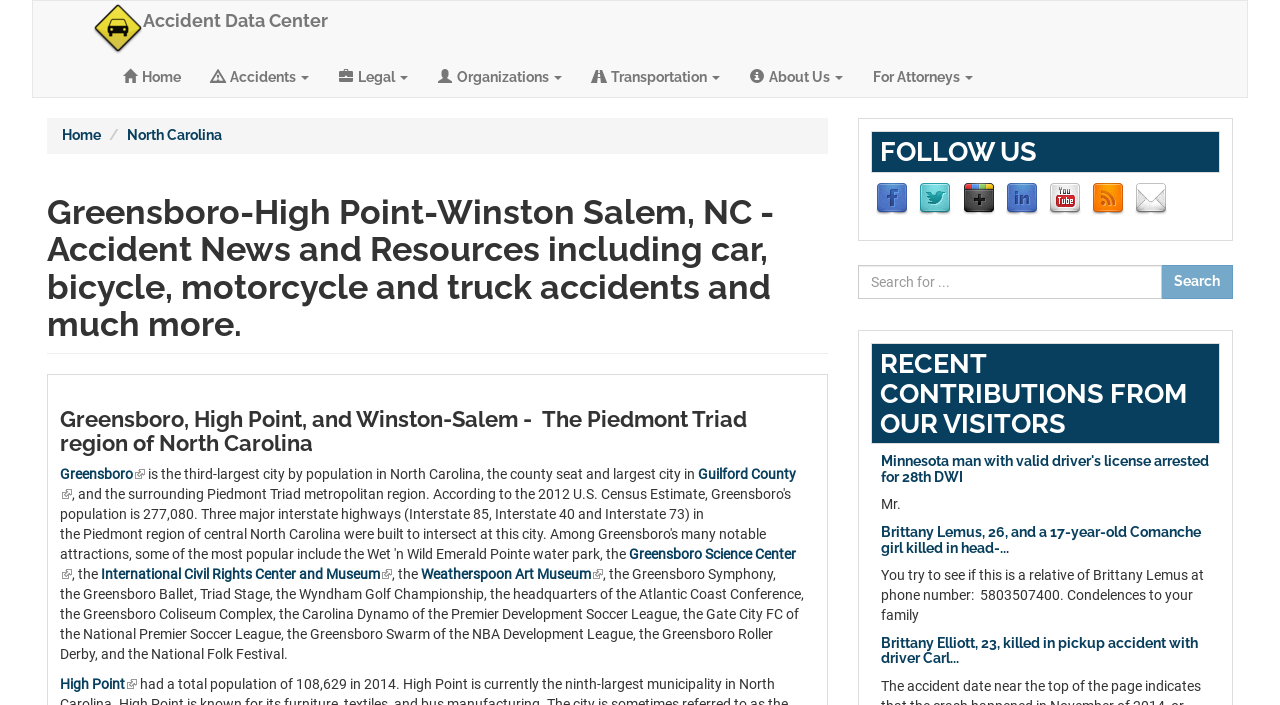Using the element description Home, predict the bounding box coordinates for the UI element. Provide the coordinates in (top-left x, top-left y, bottom-right x, bottom-right y) format with values ranging from 0 to 1.

None